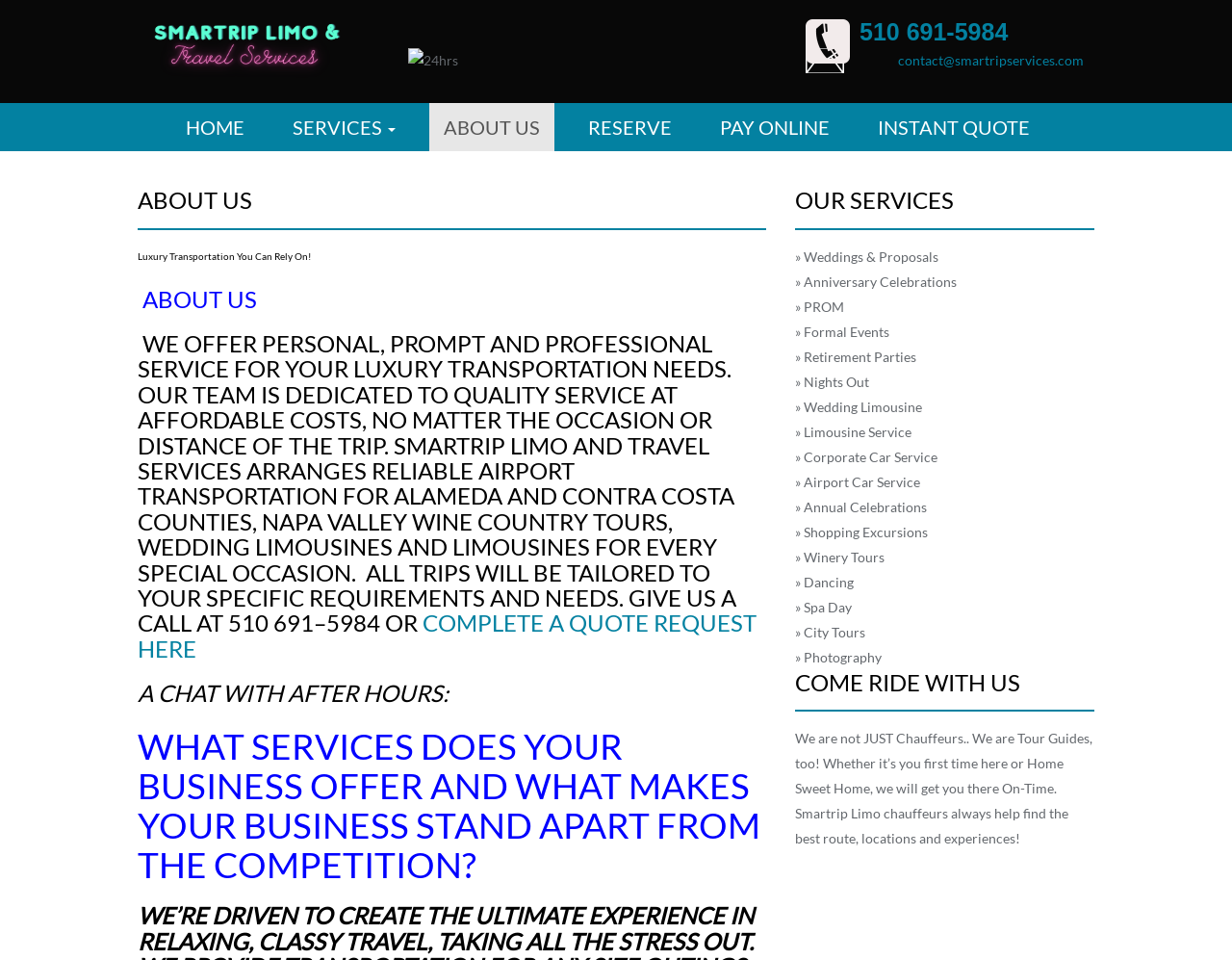Please locate the bounding box coordinates of the element that should be clicked to achieve the given instruction: "Click the 'HOME' link".

[0.139, 0.108, 0.21, 0.158]